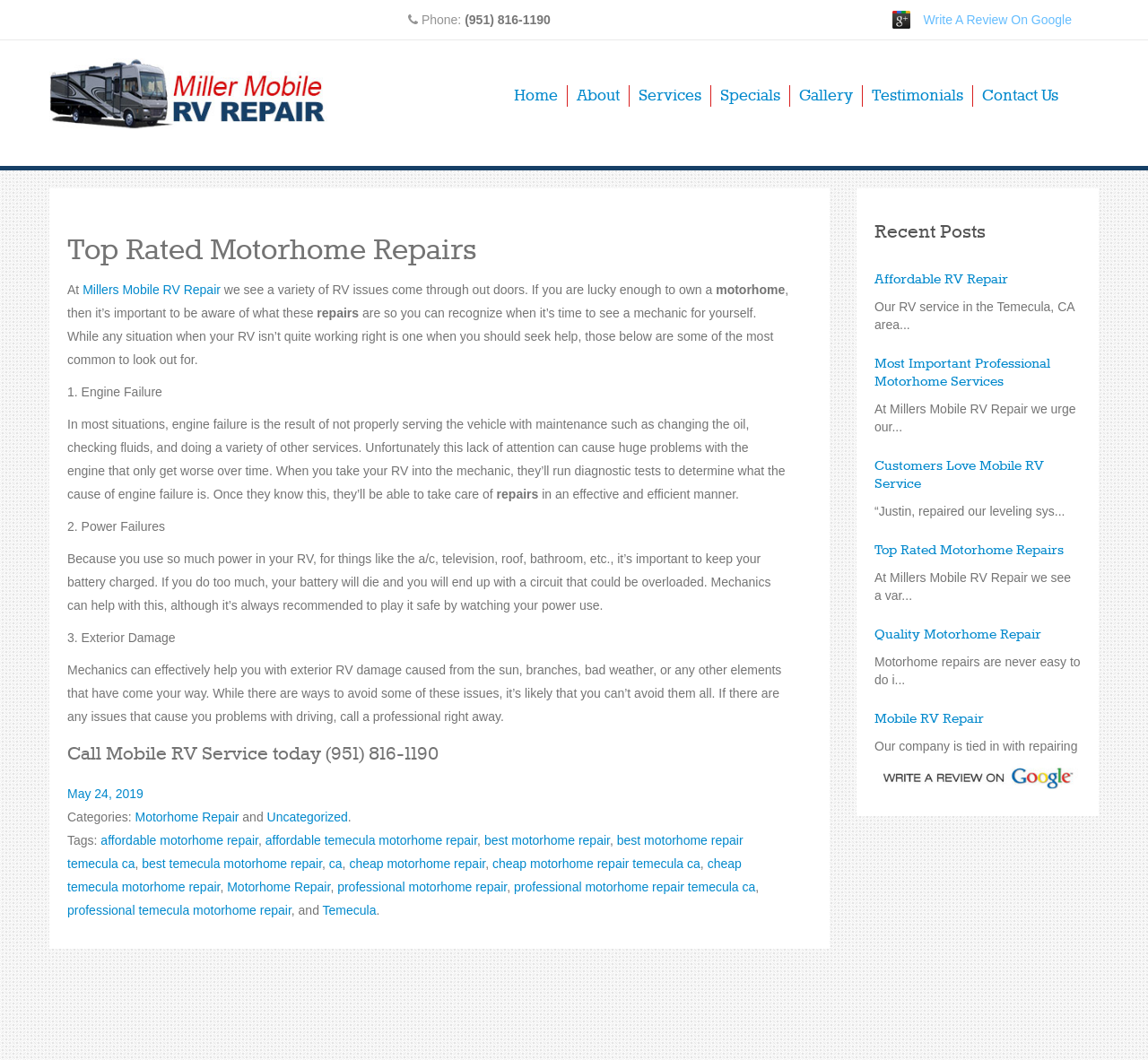Based on the element description: "Contact Us", identify the UI element and provide its bounding box coordinates. Use four float numbers between 0 and 1, [left, top, right, bottom].

[0.848, 0.08, 0.93, 0.101]